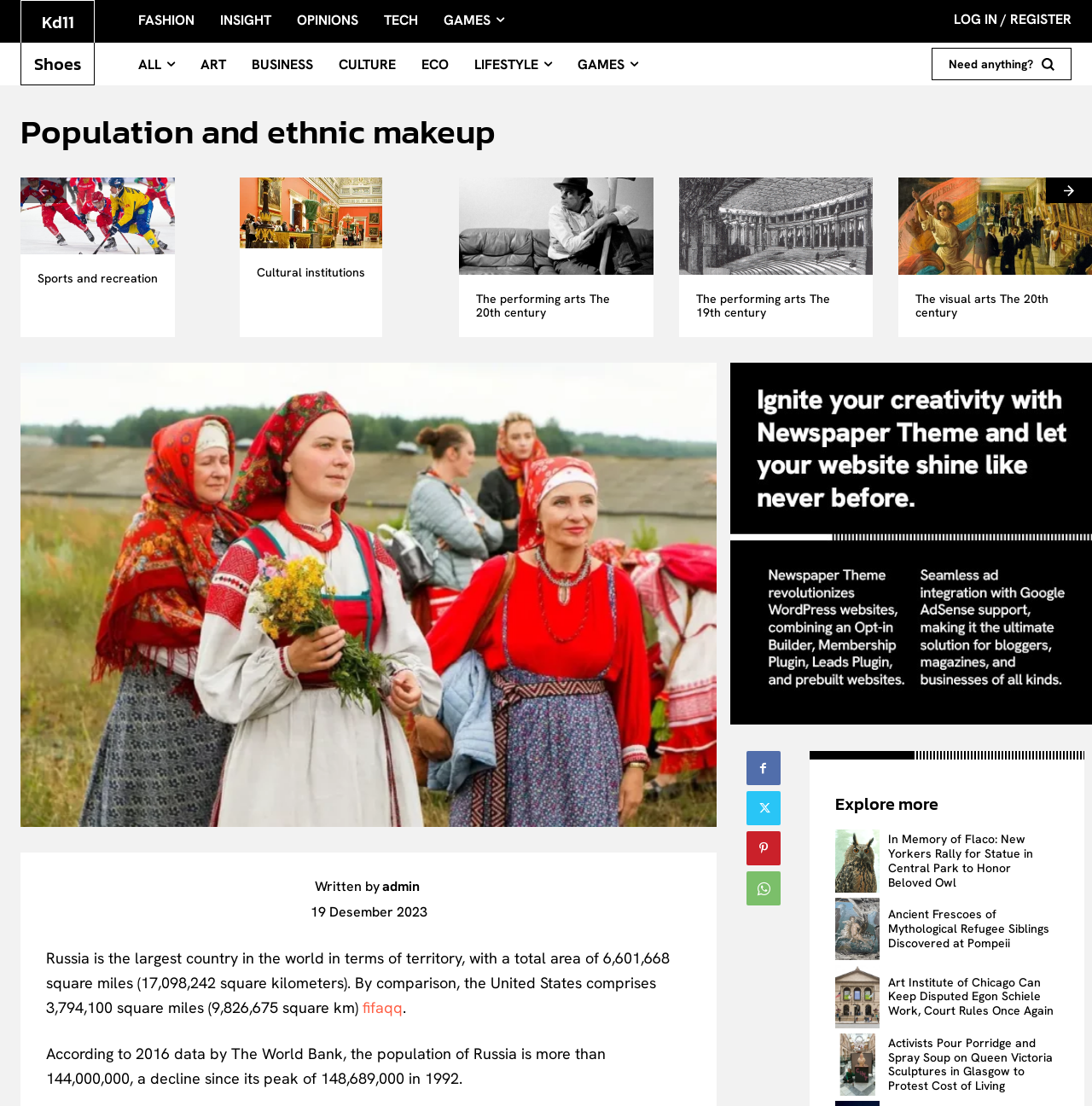Give a detailed explanation of the elements present on the webpage.

The webpage is about "Population and ethnic makeup" and is part of the "Green Culture & Beyond" website, which covers various topics such as art, business, eco initiatives, culture, and lifestyle. 

At the top of the page, there is a search bar with a search button and a heading that says "Or continue exploring...". Below the search bar, there are several links to different categories, including "All", "Insight", "Lifestyle", "Opinions", "Tech", and "Subscribe". 

On the left side of the page, there are links to various topics, including "FASHION", "INSIGHT", "OPINIONS", "TECH", and "GAMES". There is also a link to "Kd11 Shoes" and a "LOG IN / REGISTER" button.

The main content of the page is divided into several sections. The first section is about "Population and ethnic makeup", which includes a heading and several links to related topics, such as "Sports and recreation", "Cultural institutions", and "The performing arts". 

Below this section, there are several articles or news stories, each with a heading and a brief summary. The articles are about various topics, including Russia's population, a statue in Central Park, ancient frescoes discovered at Pompeii, and a court ruling about a disputed artwork.

On the right side of the page, there are several links to other articles or stories, including "Explore more" and several headings with links to related topics. There are also several social media links and a "prev-page" and "next-page" button at the bottom of the page.

Throughout the page, there are several images, including icons and thumbnails, which are used to illustrate the different topics and articles.